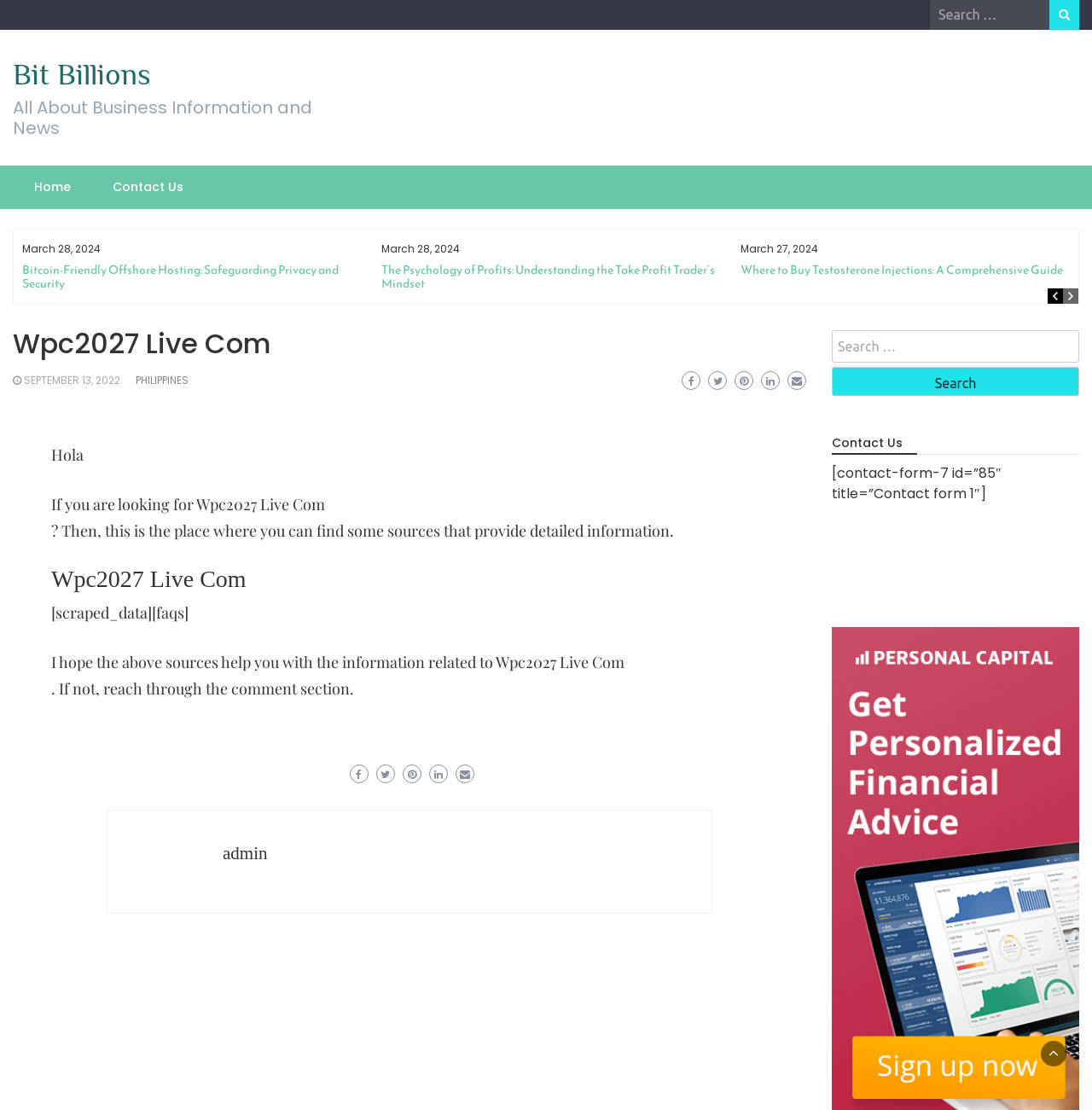Using the information shown in the image, answer the question with as much detail as possible: How many social media links are there?

I found five social media links on the webpage, represented by the icons '', '', '', '', and ''. These links are likely to direct users to the website's social media profiles.